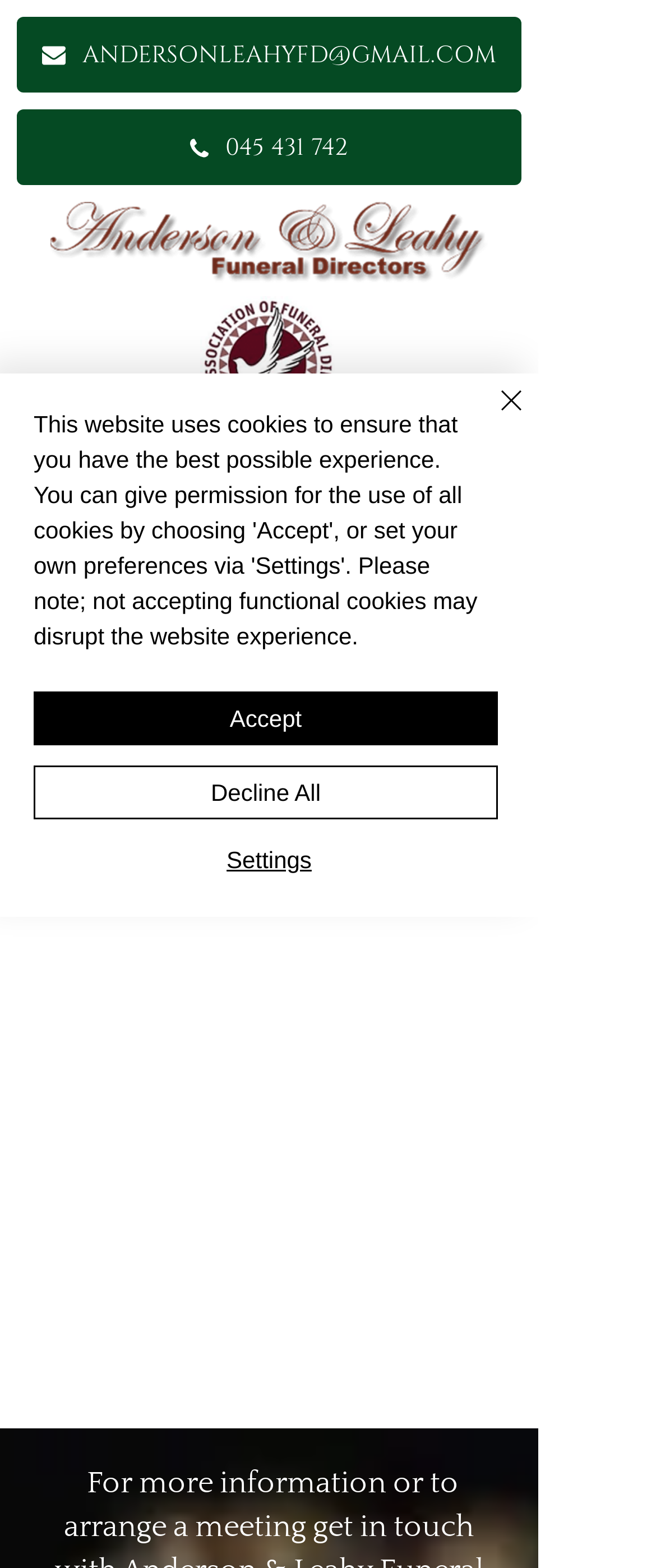Analyze the image and provide a detailed answer to the question: What is the name of the funeral home?

The name of the funeral home is prominently displayed on the webpage, both as a link and as an image, indicating that it is the main entity being represented on the website.